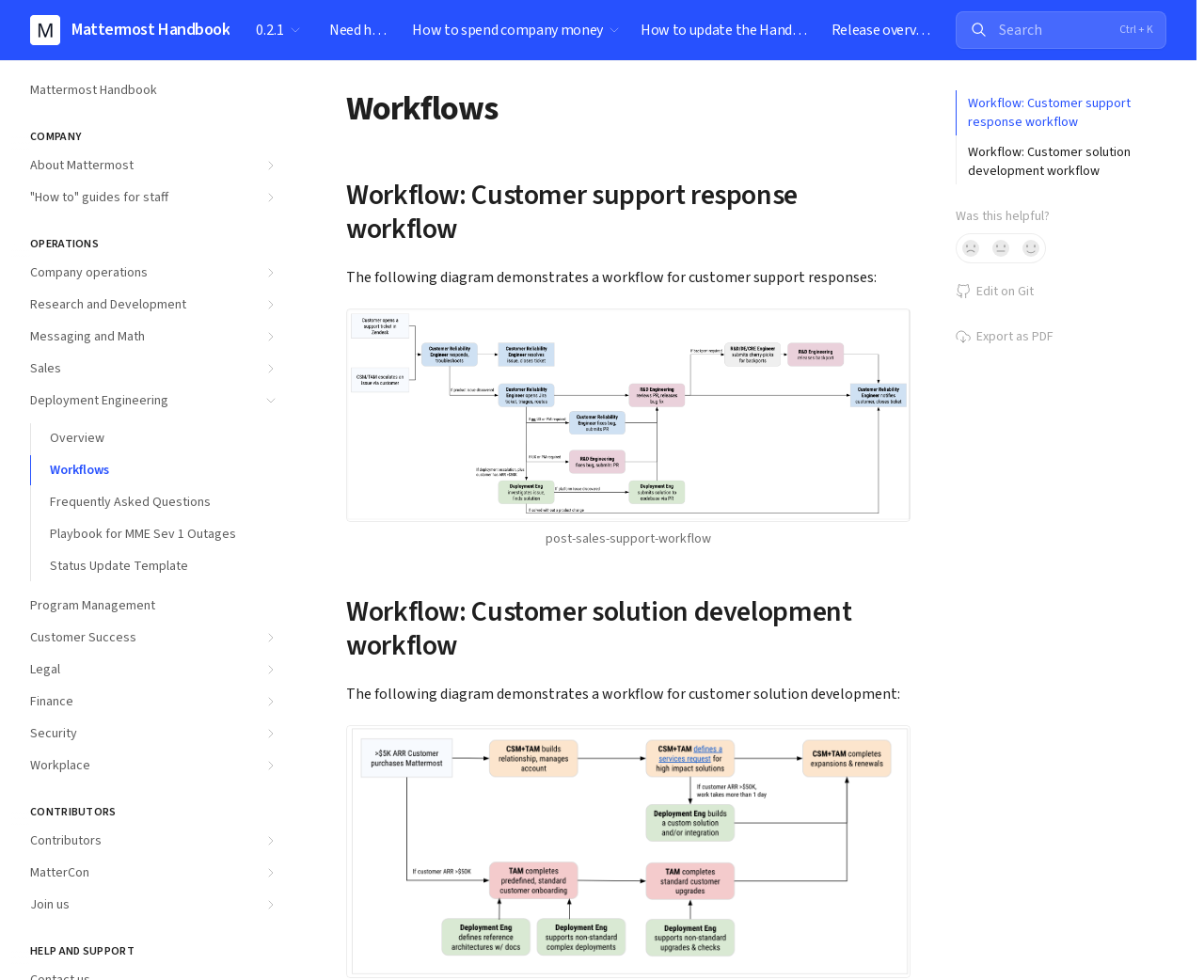Please pinpoint the bounding box coordinates for the region I should click to adhere to this instruction: "Edit on Git".

[0.794, 0.28, 0.969, 0.315]